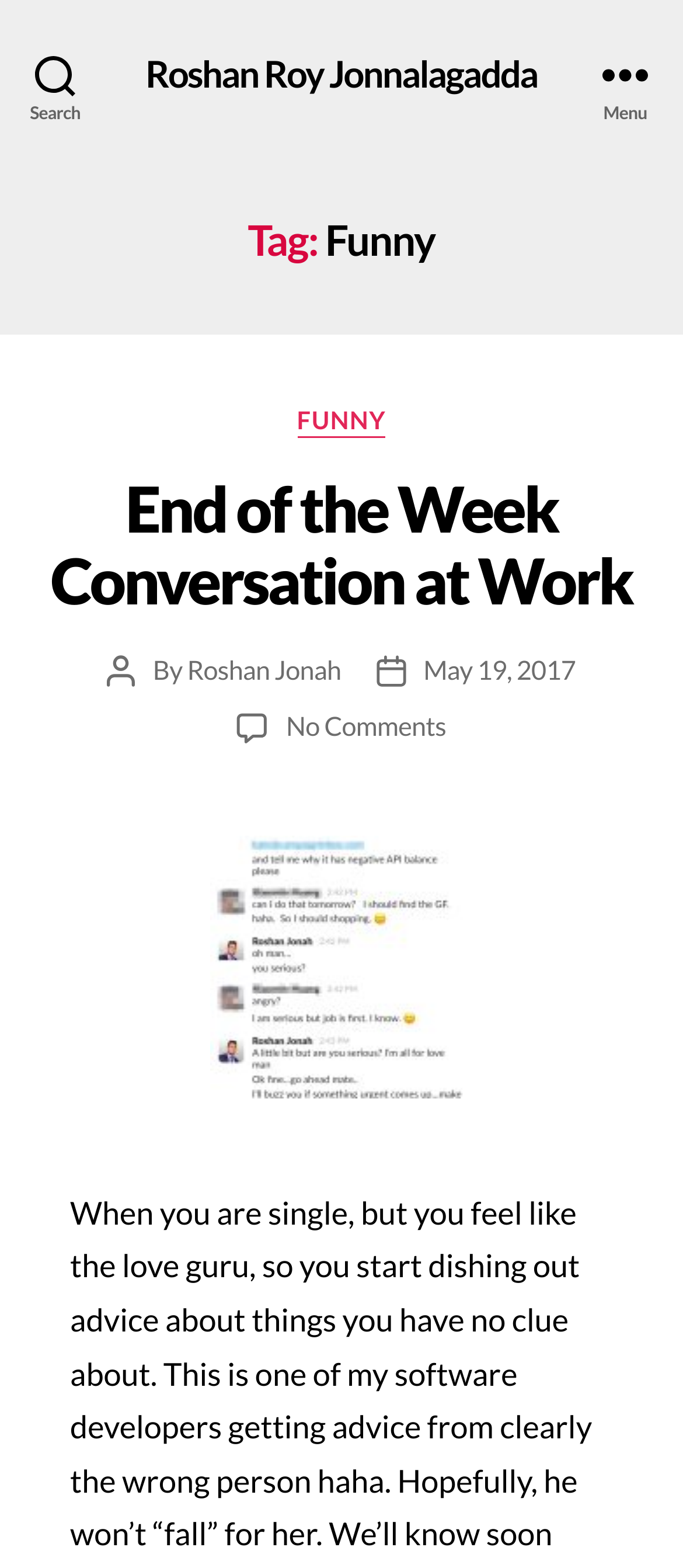Highlight the bounding box coordinates of the element you need to click to perform the following instruction: "Read the post 'End of the Week Conversation at Work'."

[0.074, 0.299, 0.926, 0.394]